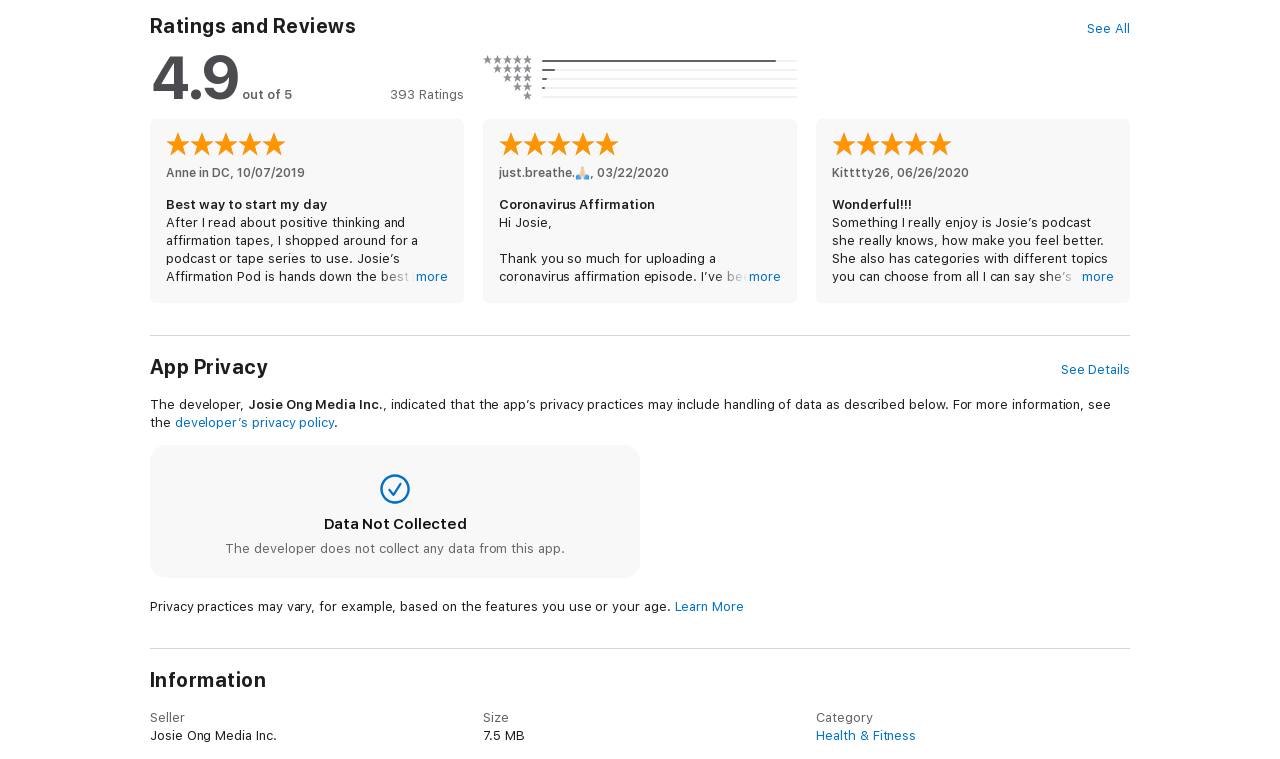Bounding box coordinates are given in the format (top-left x, top-left y, bottom-right x, bottom-right y). All values should be floating point numbers between 0 and 1. Provide the bounding box coordinate for the UI element described as: Learn More

[0.527, 0.789, 0.581, 0.809]